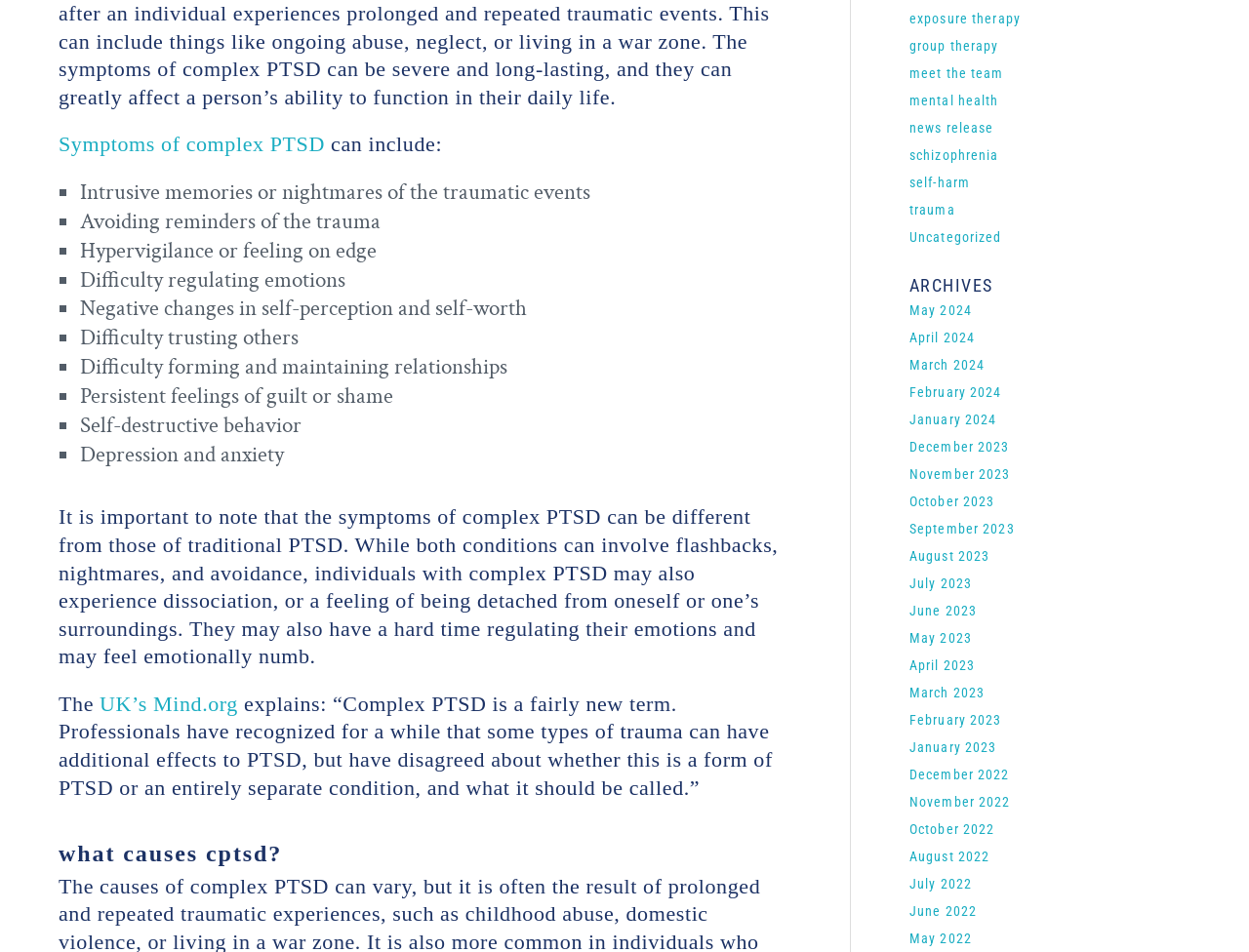Please locate the clickable area by providing the bounding box coordinates to follow this instruction: "Click on 'Symptoms of complex PTSD'".

[0.047, 0.139, 0.265, 0.164]